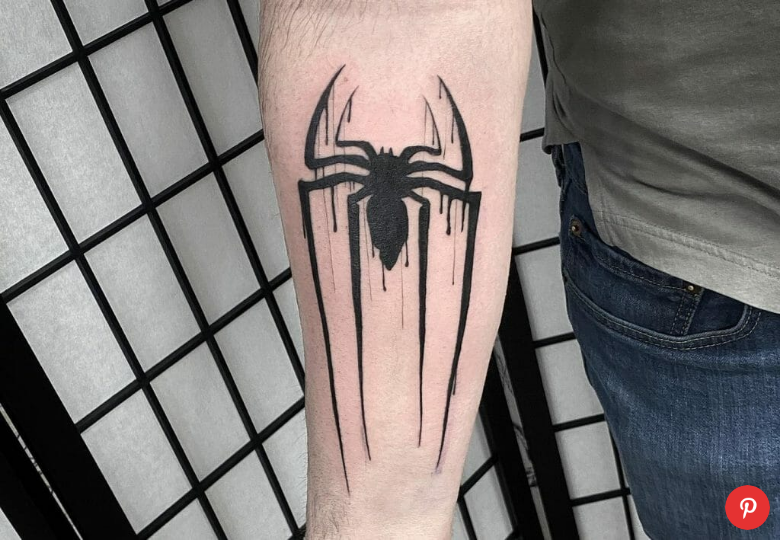Paint a vivid picture of the image with your description.

This image features a striking black tattoo inspired by the Spider-Man logo, prominently displayed on a person's forearm. The tattoo is characterized by its bold lines and minimalist design, showcasing the iconic spider silhouette at the center, which is accentuated by sleek, elongated web-like extensions that diverge outward. The contrast of the black ink against the skin creates a dramatic effect, emphasizing the tattoo's edgy aesthetic. The background reveals a pattern of intersecting lines, hinting at an artistic setting, while the individual is casually dressed in a grey shirt, suggesting a relaxed atmosphere. This tattoo exemplifies a blend of superhero culture and personal expression, appealing to fans of Spider-Man and those looking for unique body art.